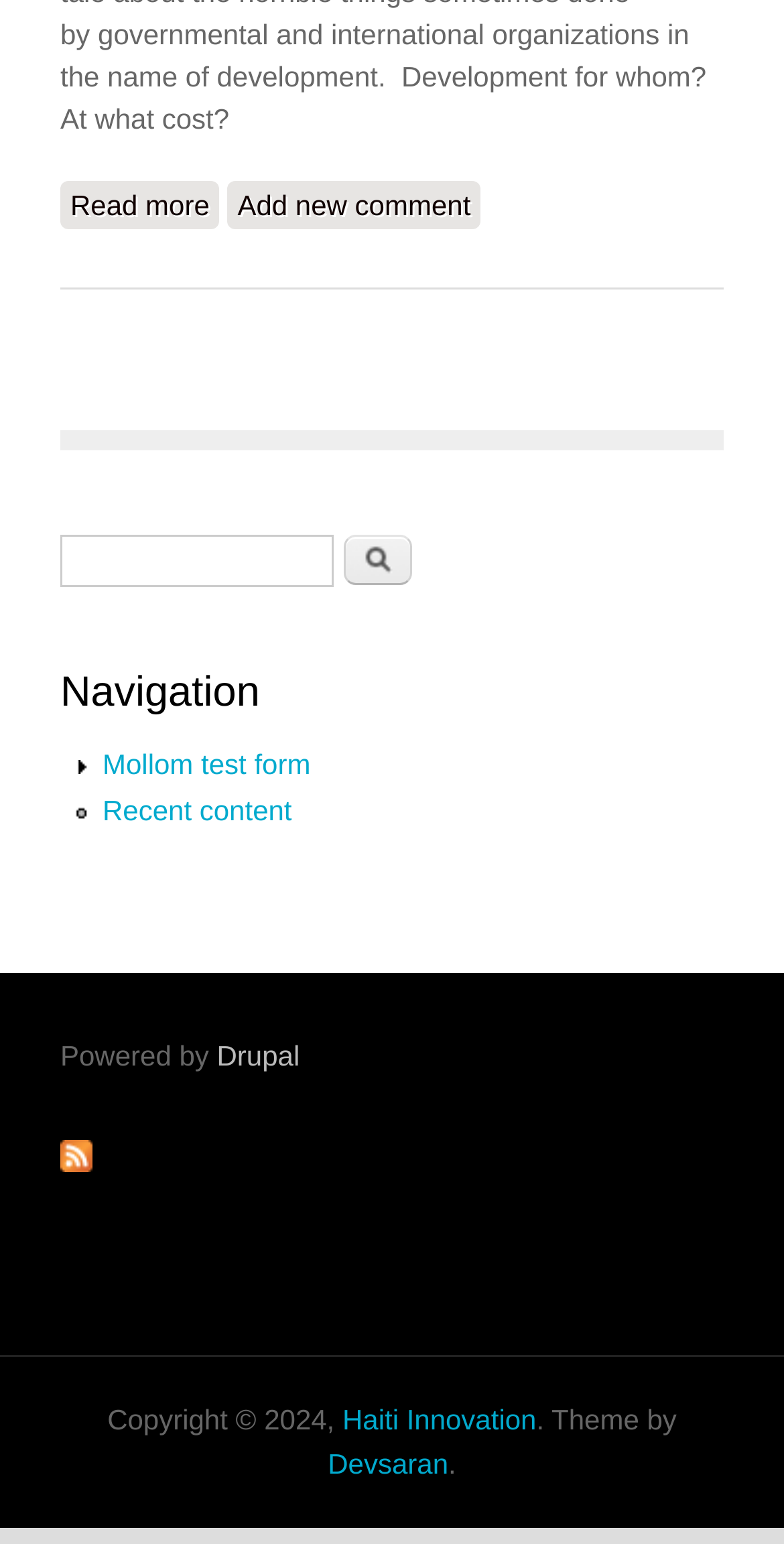Locate the bounding box coordinates of the segment that needs to be clicked to meet this instruction: "Visit Mollom test form".

[0.131, 0.485, 0.396, 0.506]